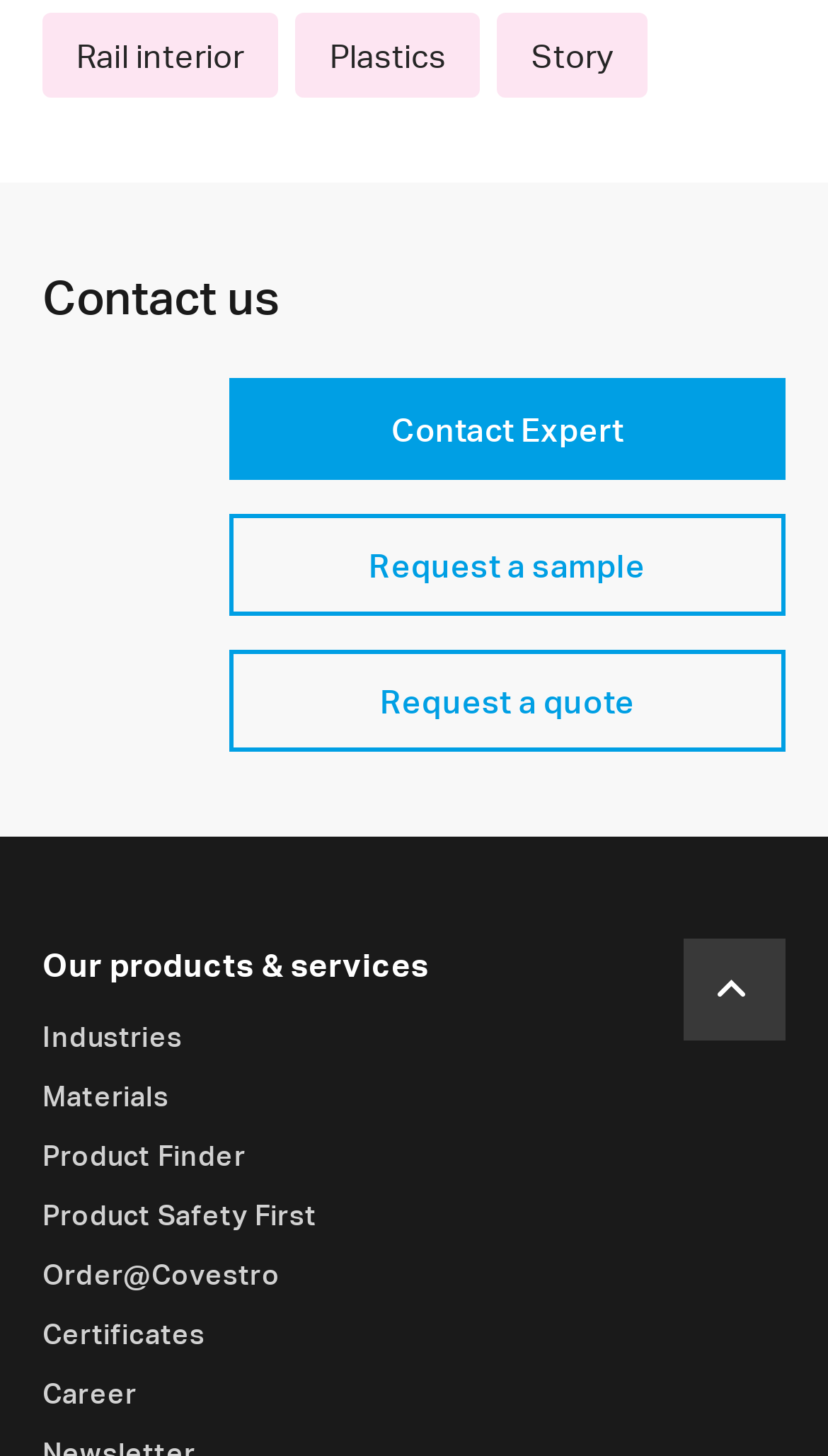Could you determine the bounding box coordinates of the clickable element to complete the instruction: "Request a sample"? Provide the coordinates as four float numbers between 0 and 1, i.e., [left, top, right, bottom].

[0.277, 0.353, 0.949, 0.423]